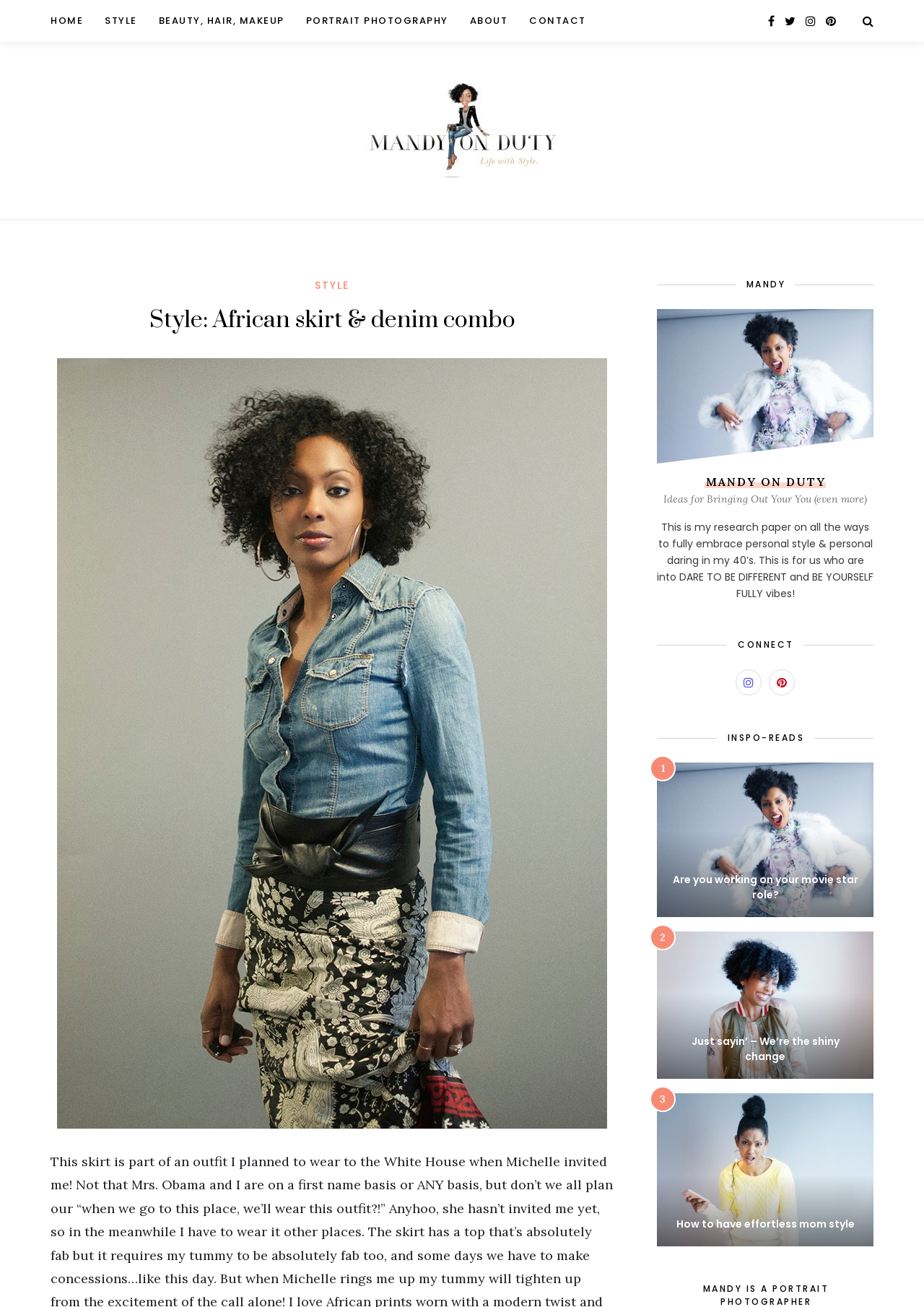Pinpoint the bounding box coordinates of the element you need to click to execute the following instruction: "Check out the latest INSPO-READS". The bounding box should be represented by four float numbers between 0 and 1, in the format [left, top, right, bottom].

[0.711, 0.56, 0.945, 0.57]